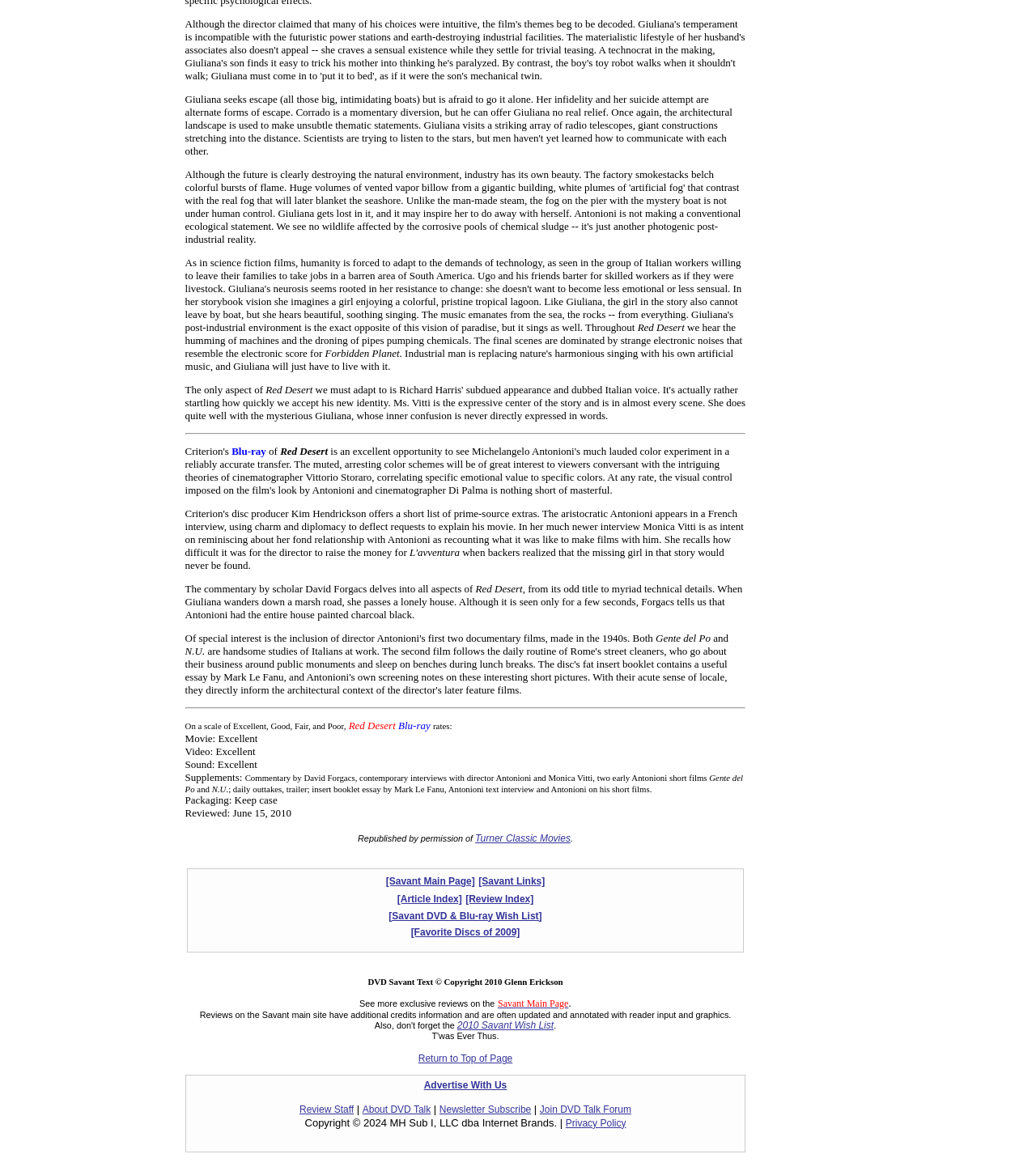Please answer the following query using a single word or phrase: 
What is the title of the movie being reviewed?

Red Desert